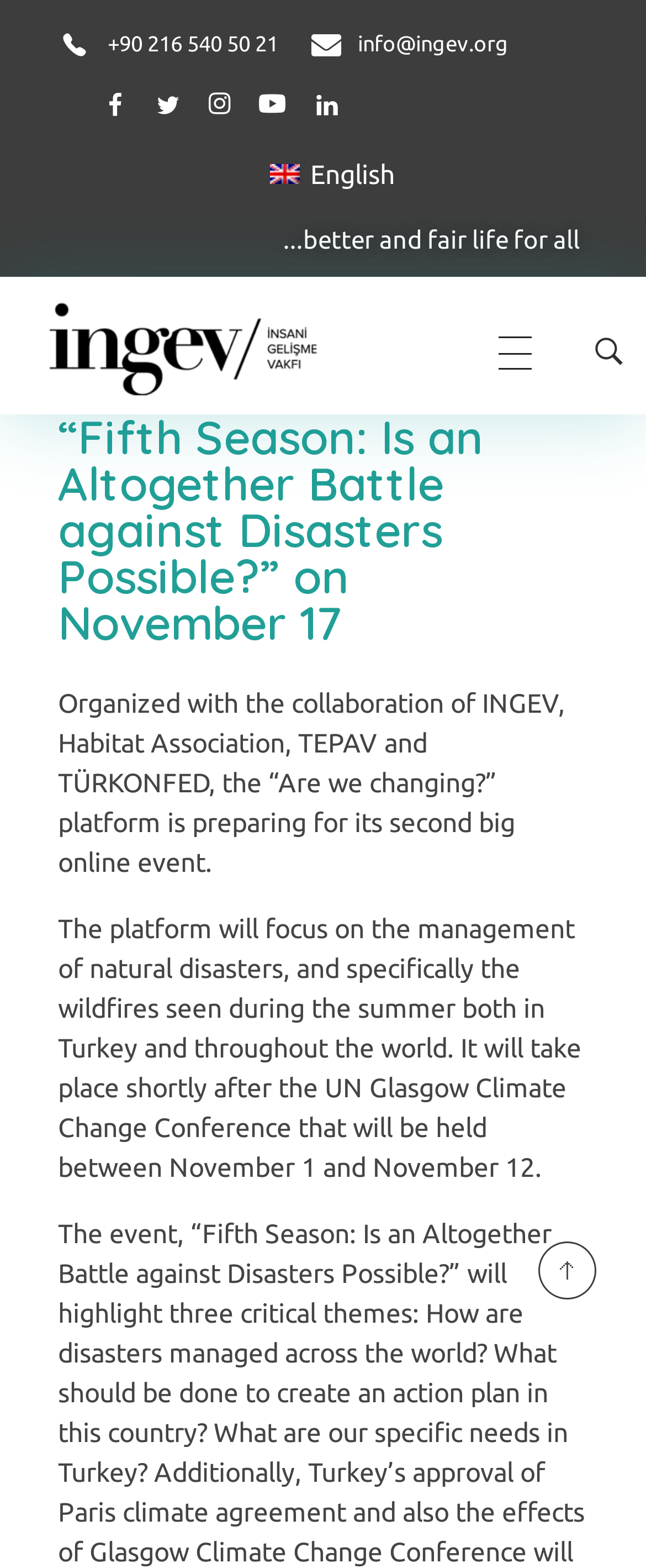Please provide the bounding box coordinates for the UI element as described: "+90 216 540 50 21". The coordinates must be four floats between 0 and 1, represented as [left, top, right, bottom].

[0.167, 0.02, 0.431, 0.035]